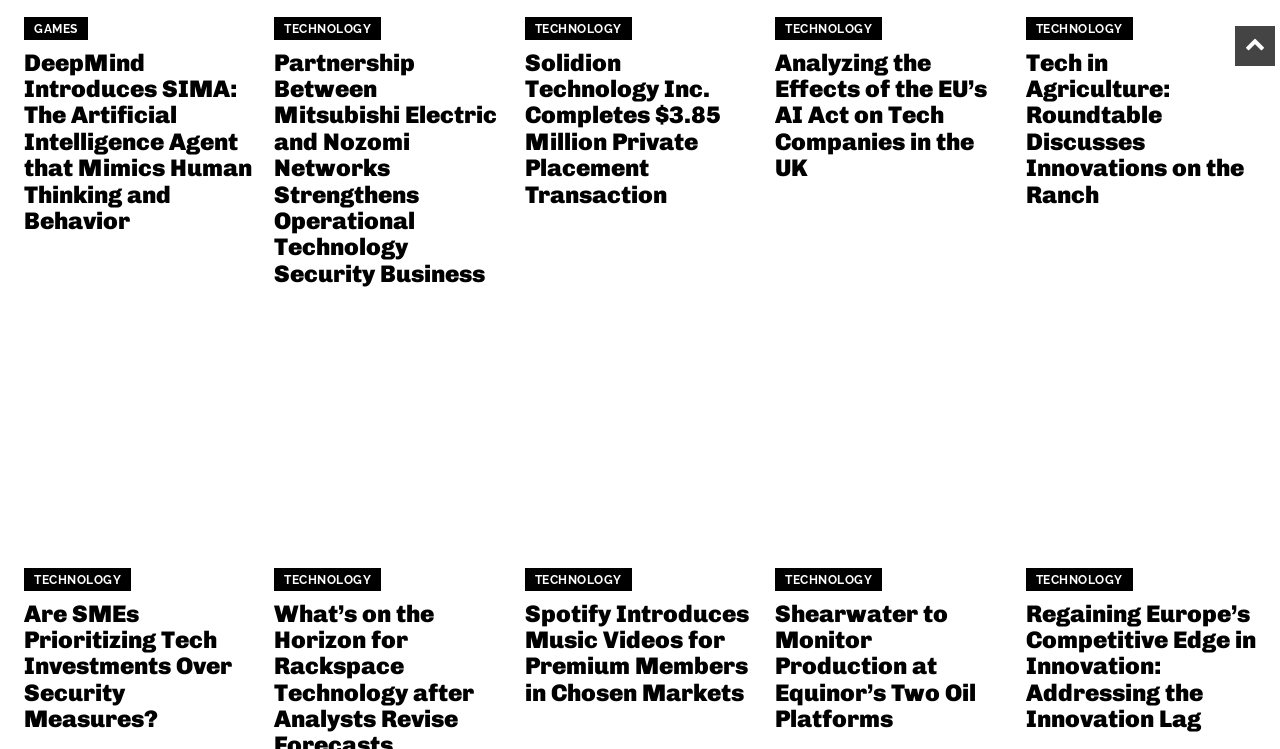Please give a succinct answer to the question in one word or phrase:
What is the category of the first link?

GAMES